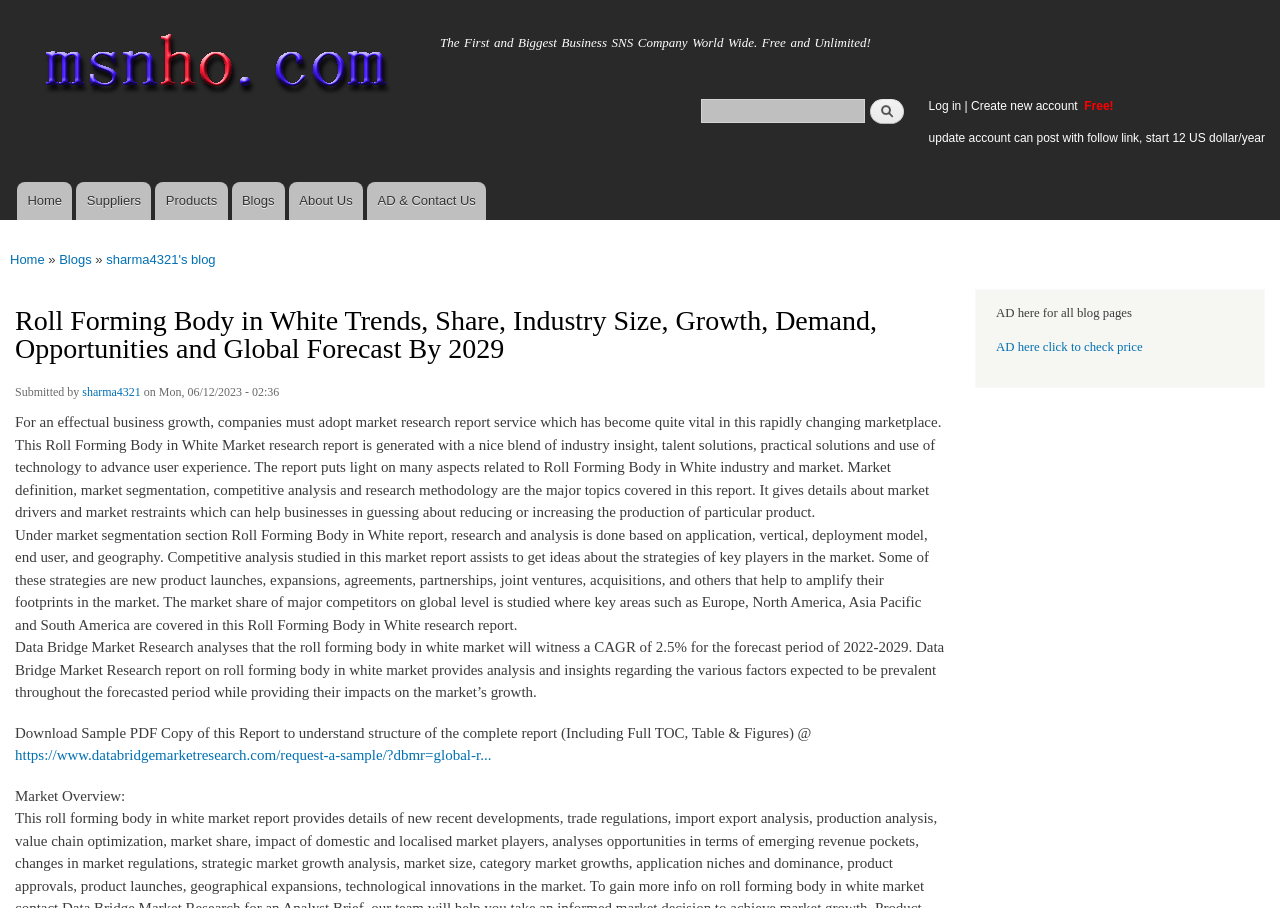Find the bounding box coordinates of the clickable area required to complete the following action: "Go to the home page".

[0.0, 0.0, 0.332, 0.15]